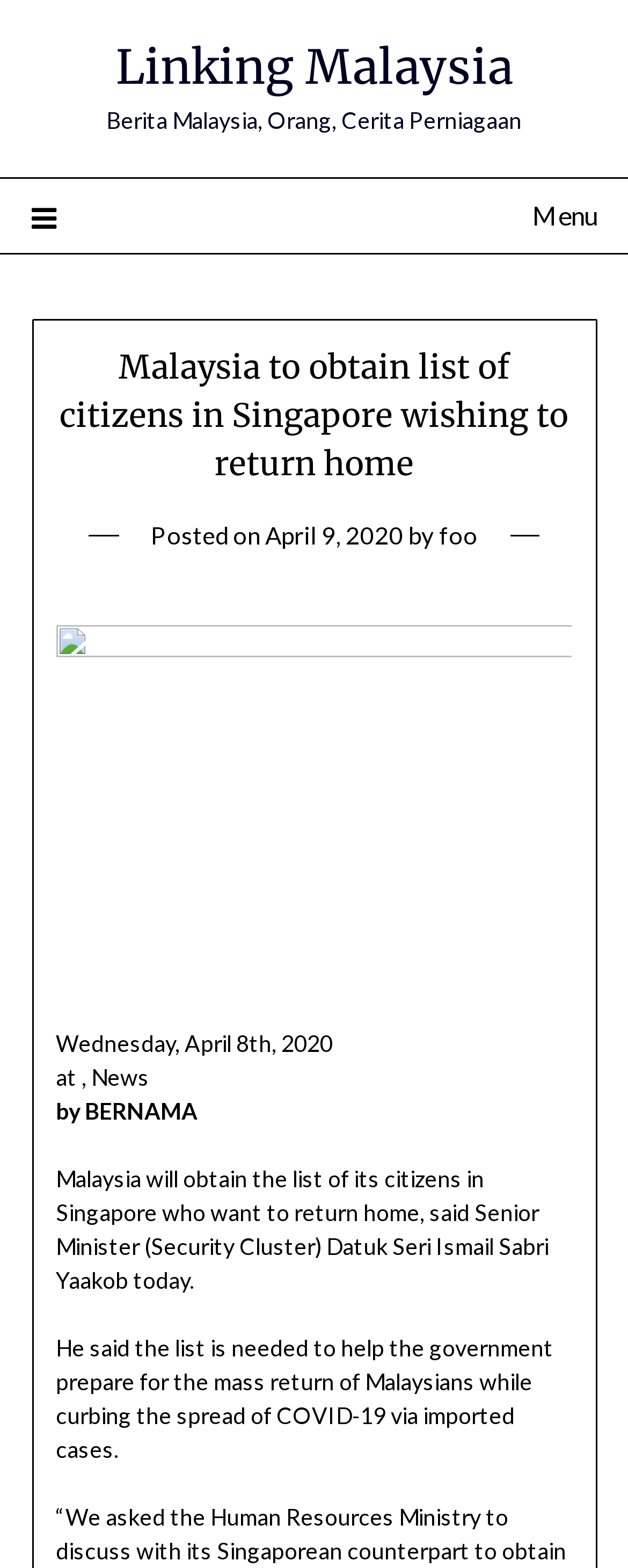Please reply to the following question using a single word or phrase: 
Who is the Senior Minister mentioned in the article?

Datuk Seri Ismail Sabri Yaakob